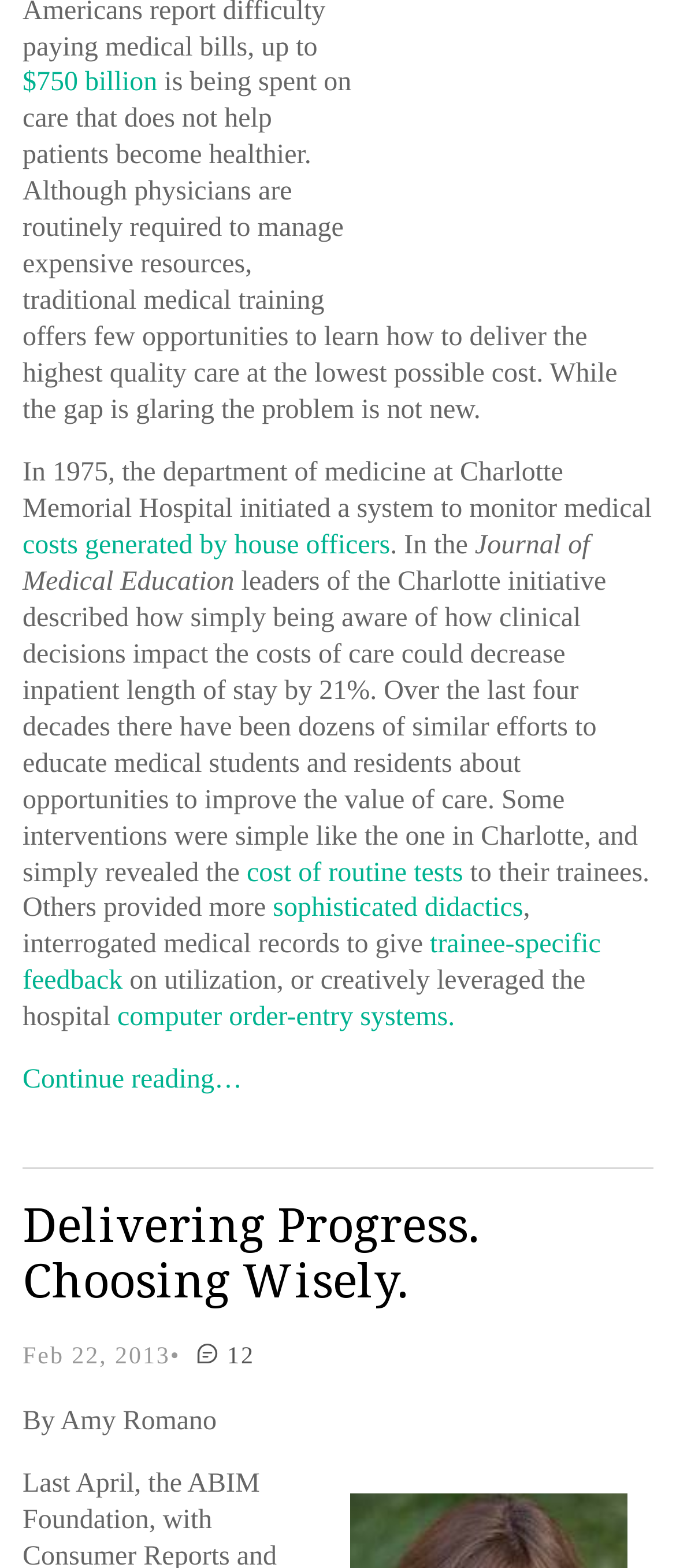Please identify the bounding box coordinates of the element that needs to be clicked to perform the following instruction: "Click on the link to read more about costs generated by house officers".

[0.033, 0.338, 0.577, 0.357]